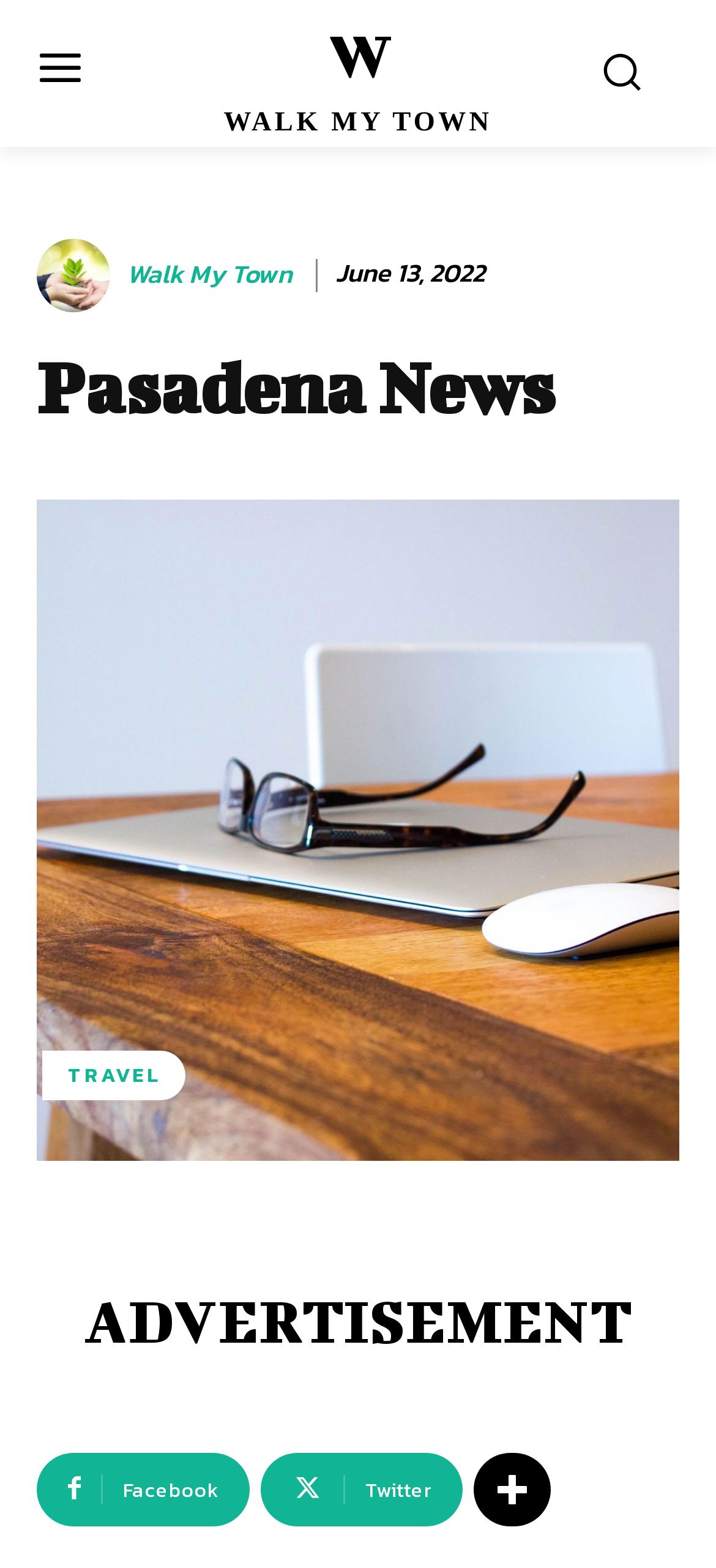Examine the image and give a thorough answer to the following question:
What is the name of the town being promoted?

The name of the town being promoted can be inferred from the meta description and the heading 'Pasadena News' on the webpage.